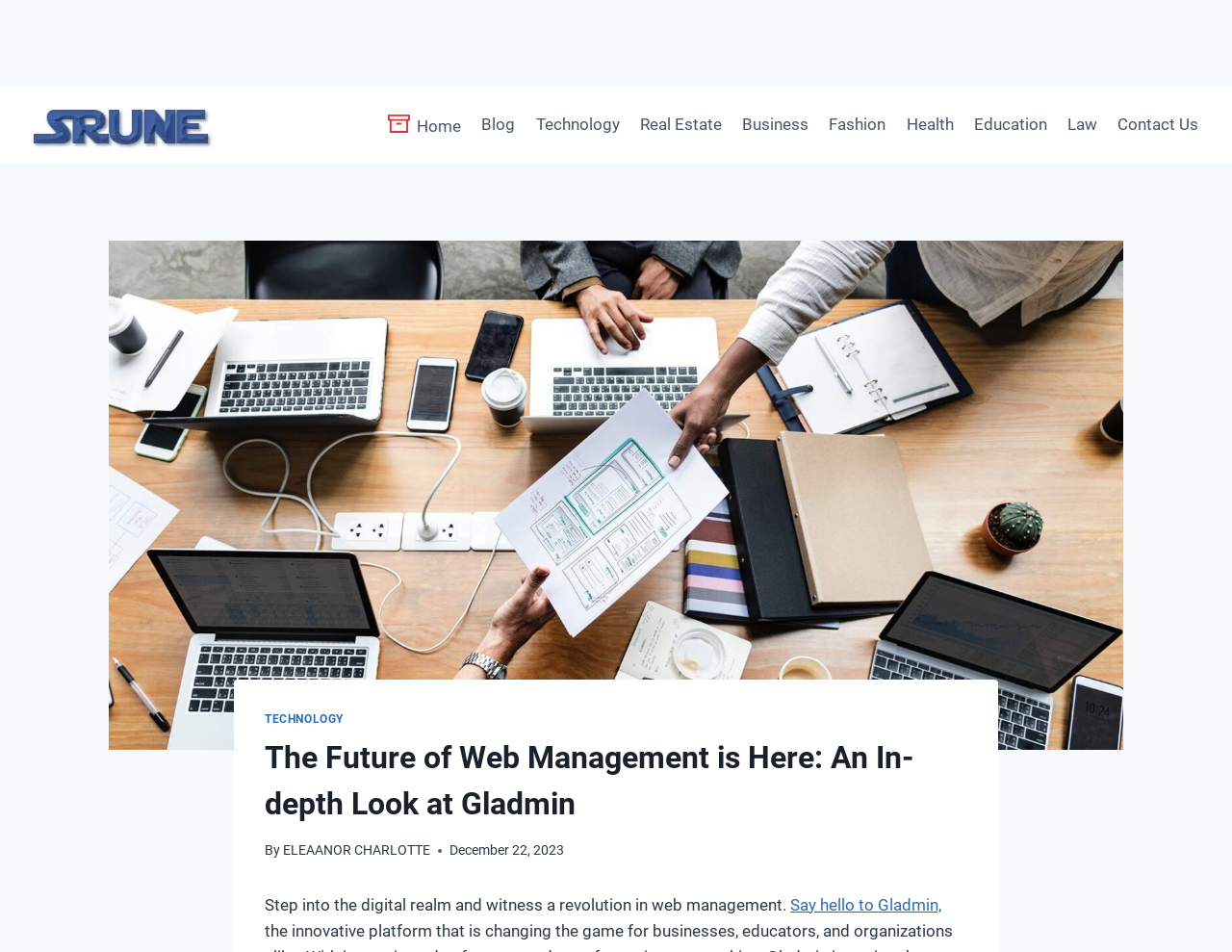Respond to the question below with a single word or phrase:
What is the tagline of Gladmin?

Step into the digital realm and witness a revolution in web management.